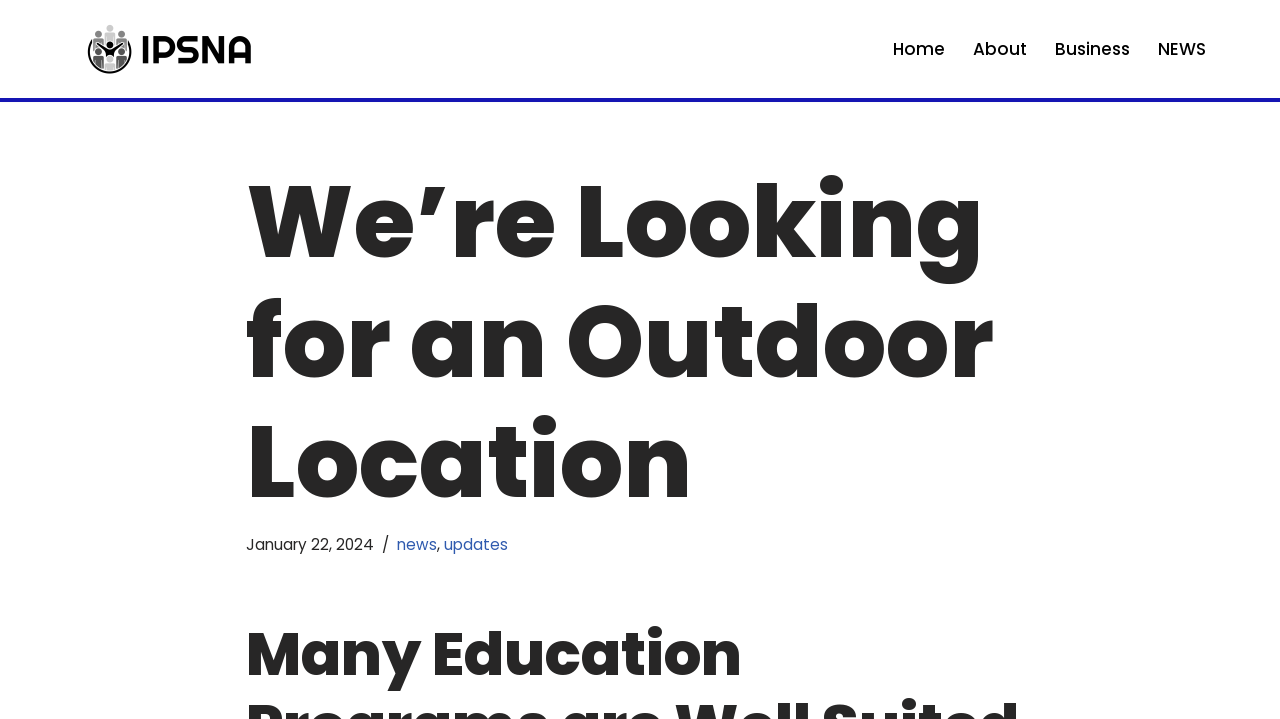Determine the bounding box coordinates for the clickable element required to fulfill the instruction: "View business information". Provide the coordinates as four float numbers between 0 and 1, i.e., [left, top, right, bottom].

[0.824, 0.049, 0.883, 0.088]